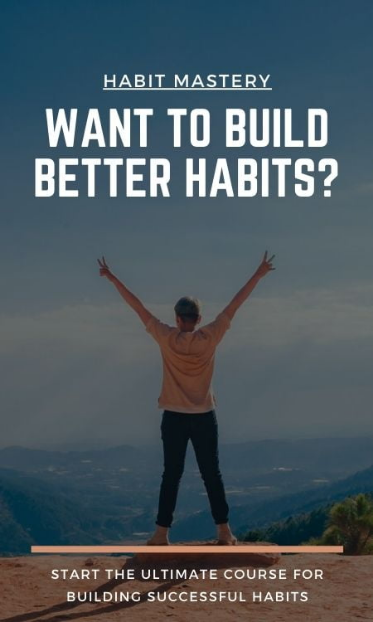Analyze the image and answer the question with as much detail as possible: 
What is being offered to the viewer?

The image has an invitation to 'START THE ULTIMATE COURSE FOR BUILDING SUCCESSFUL HABITS', which suggests that a course is being offered to the viewer to help them build better habits and achieve personal growth.